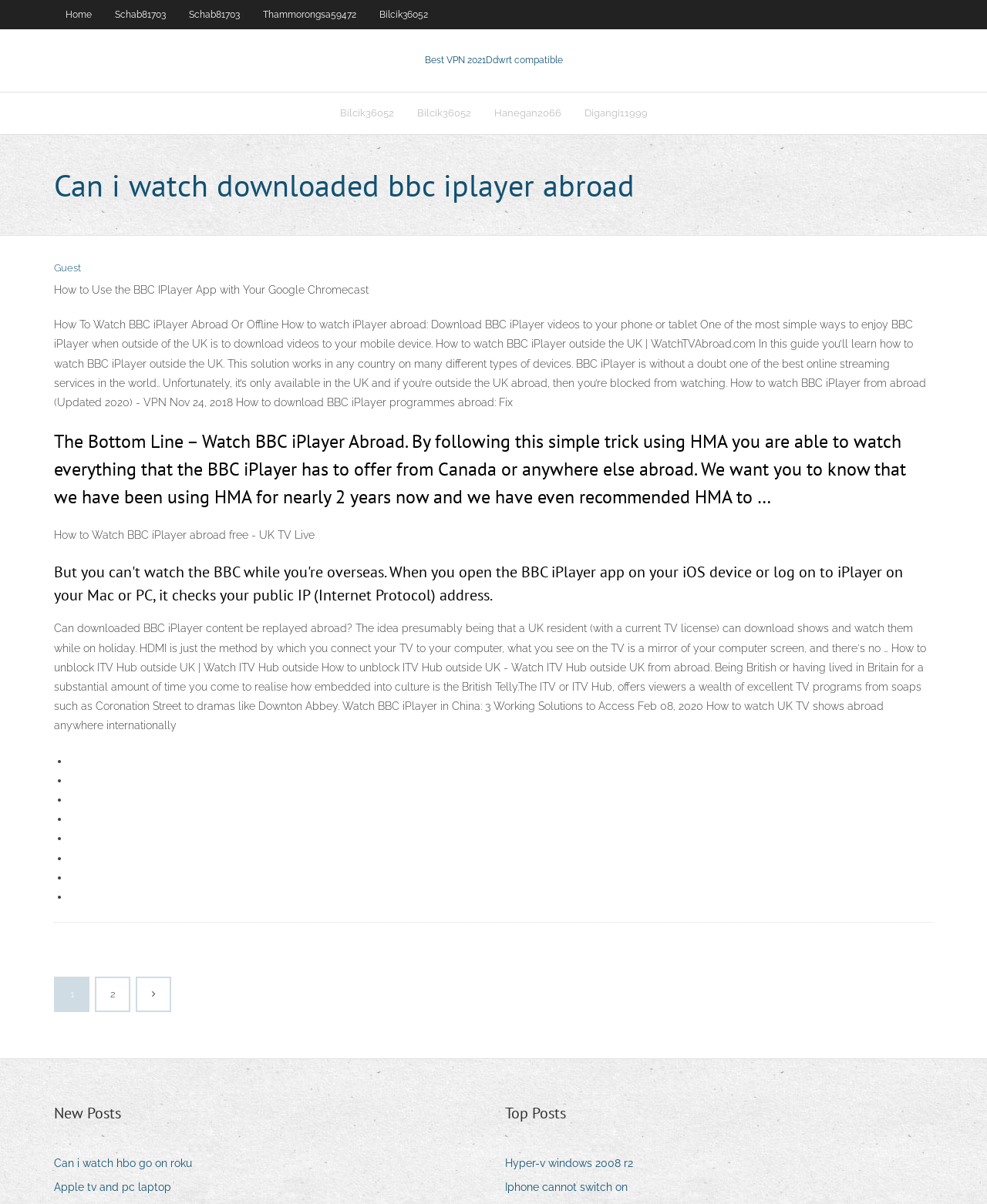Please identify the bounding box coordinates of the area I need to click to accomplish the following instruction: "Click on the 'Best VPN 2021' link".

[0.43, 0.045, 0.57, 0.054]